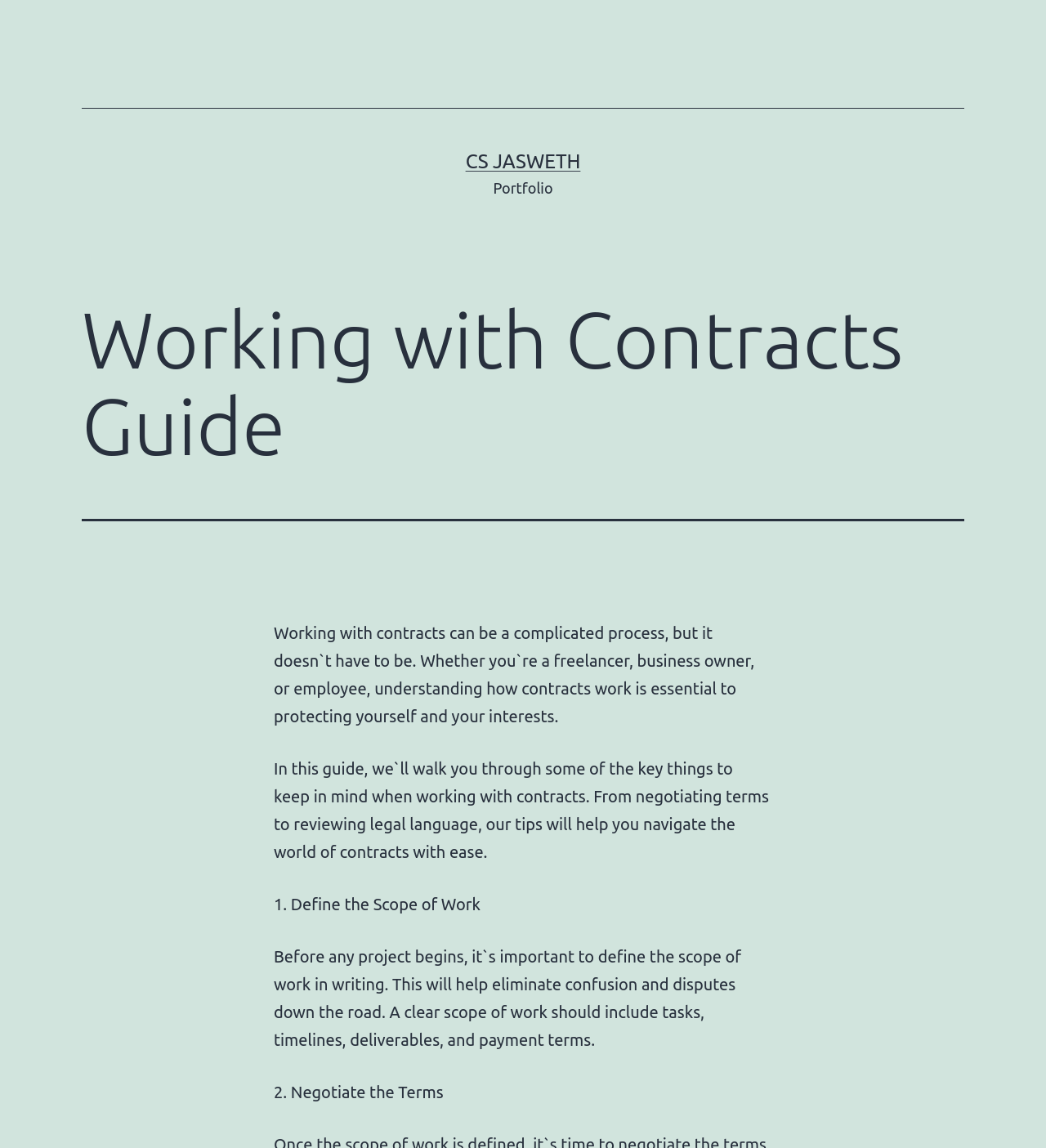What is the purpose of defining the scope of work?
Based on the screenshot, answer the question with a single word or phrase.

To eliminate confusion